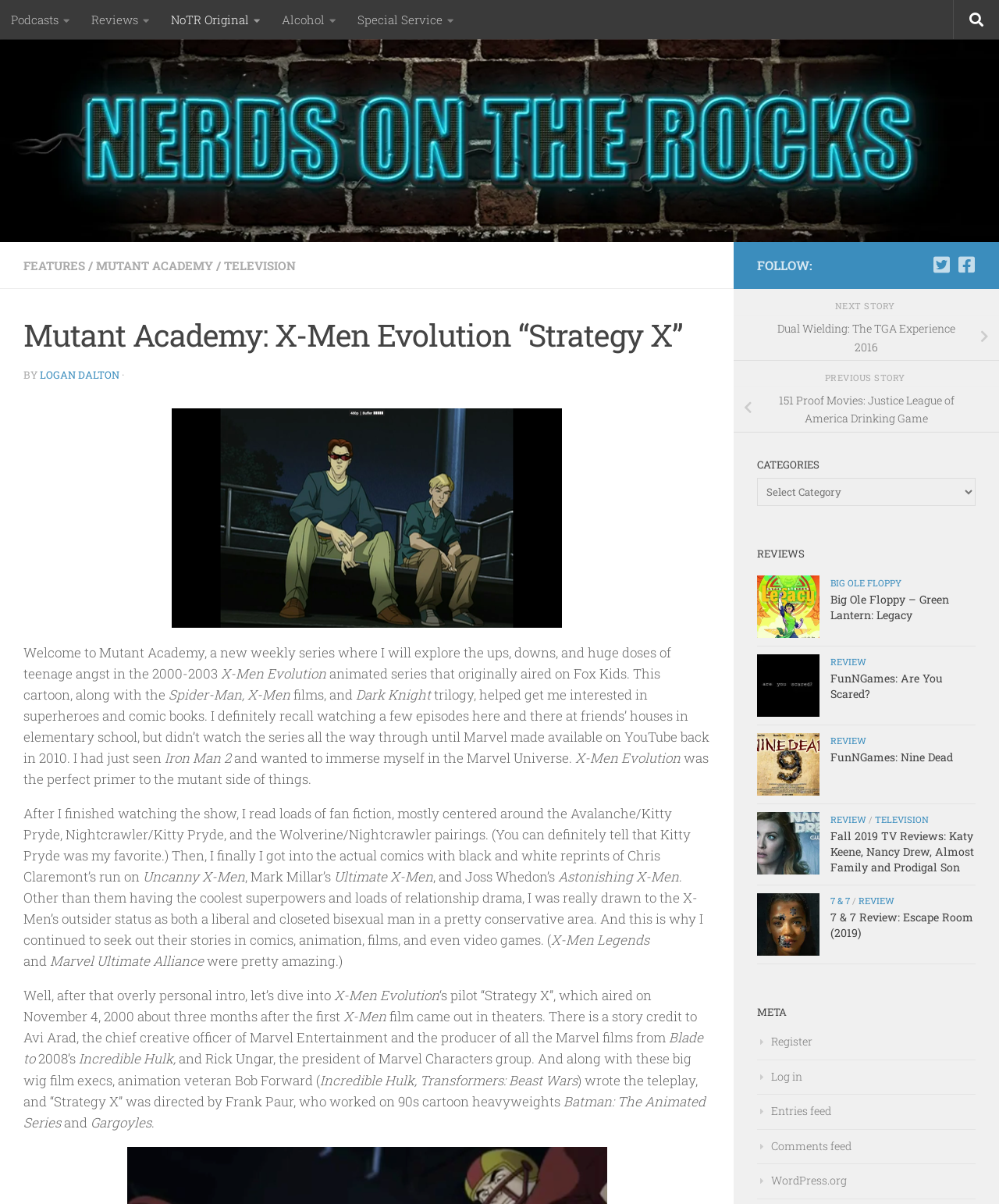Locate the primary headline on the webpage and provide its text.

Mutant Academy: X-Men Evolution “Strategy X”